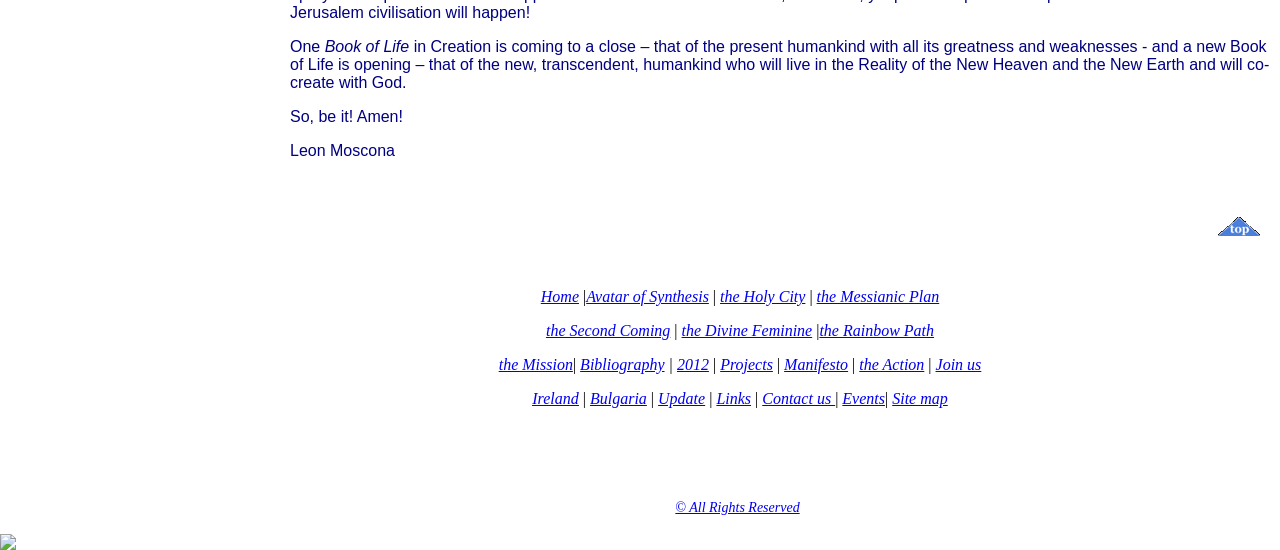What are the main sections of the website?
Look at the screenshot and provide an in-depth answer.

The main sections of the website are listed in the LayoutTableRow element, which contains links to various sections such as 'Home', 'Avatar of Synthesis', 'the Holy City', and others.